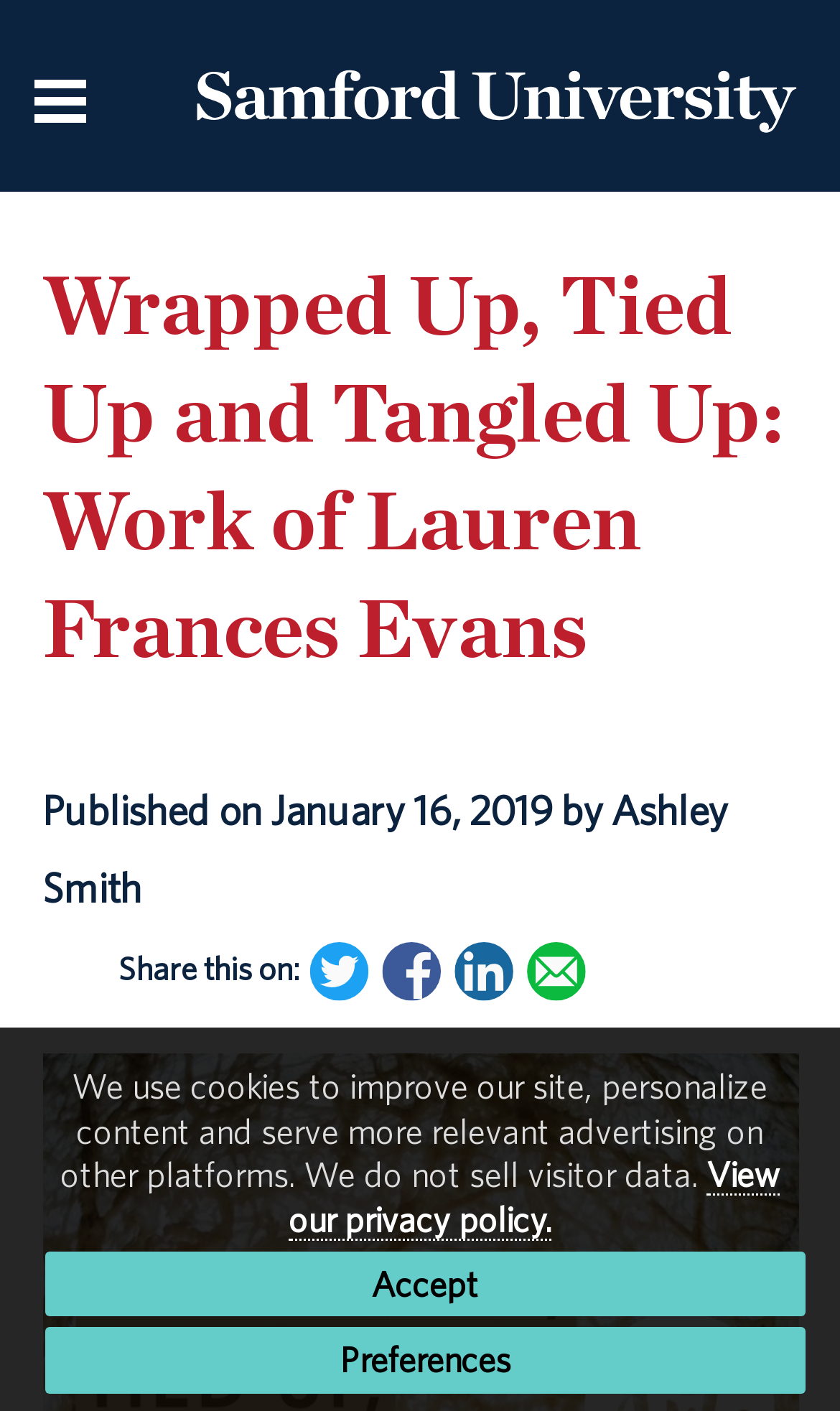Given the following UI element description: "English", find the bounding box coordinates in the webpage screenshot.

None